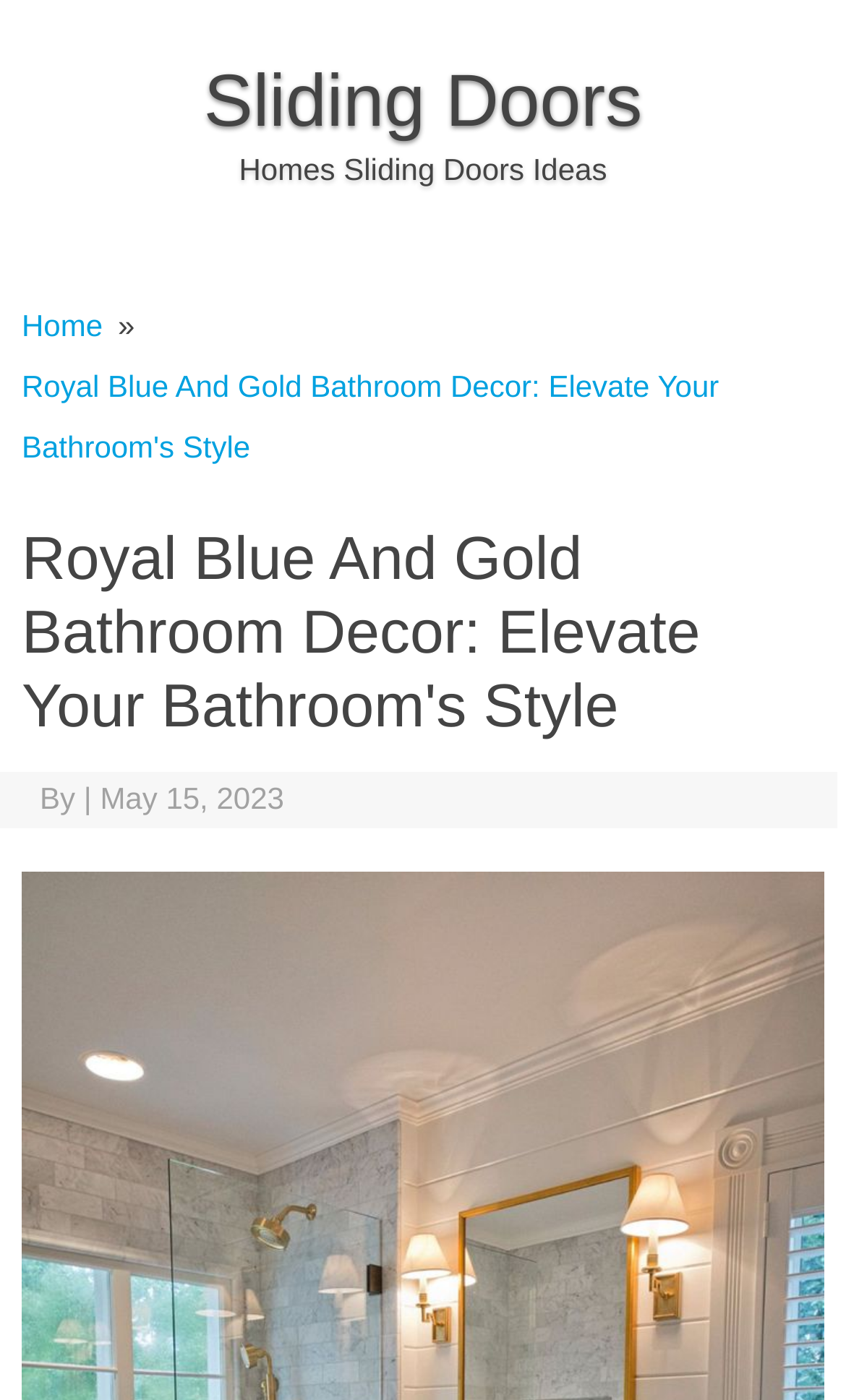What is the purpose of the 'Skip to content' link?
Can you give a detailed and elaborate answer to the question?

The 'Skip to content' link is likely provided for accessibility purposes, allowing users to bypass the navigation section and directly access the main content of the webpage.